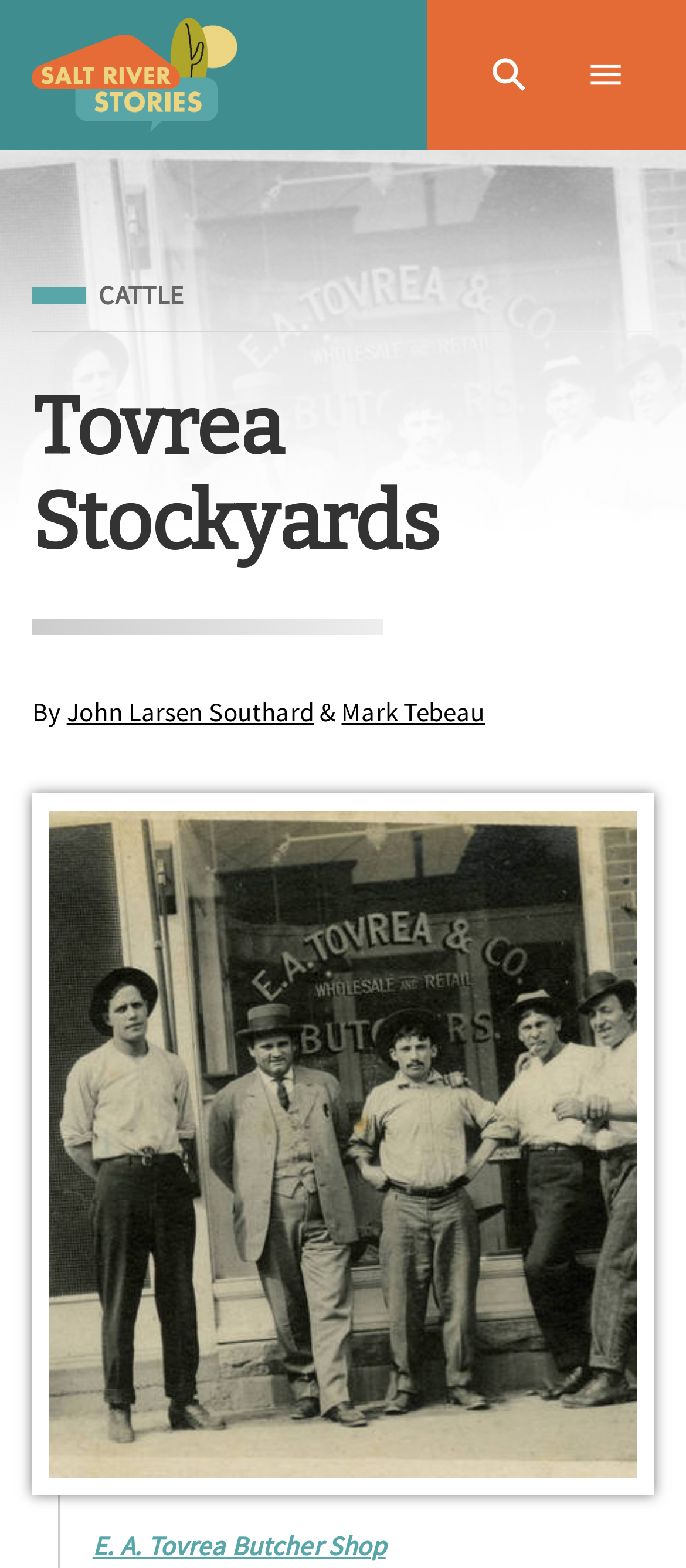With reference to the screenshot, provide a detailed response to the question below:
What is the name of the stockyard operation?

I found the answer by looking at the heading element 'Tovrea Stockyards' which is a prominent element on the webpage, indicating that it is the main topic of the page.